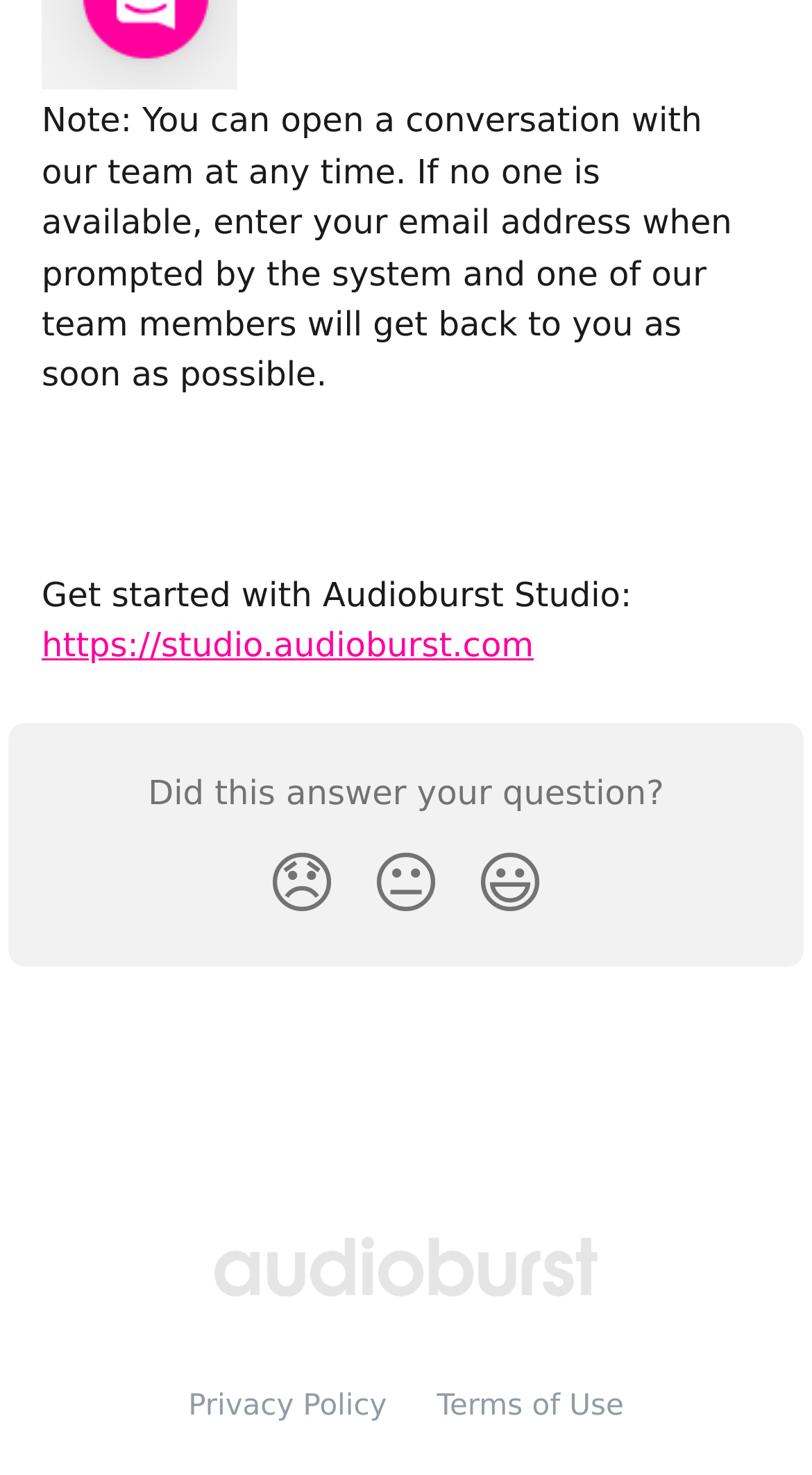Analyze the image and answer the question with as much detail as possible: 
What is the sentiment of the reaction button with the emoji '😞'?

The button with the emoji '😞' is labeled as 'Disappointed Reaction', indicating that it represents a disappointed sentiment.